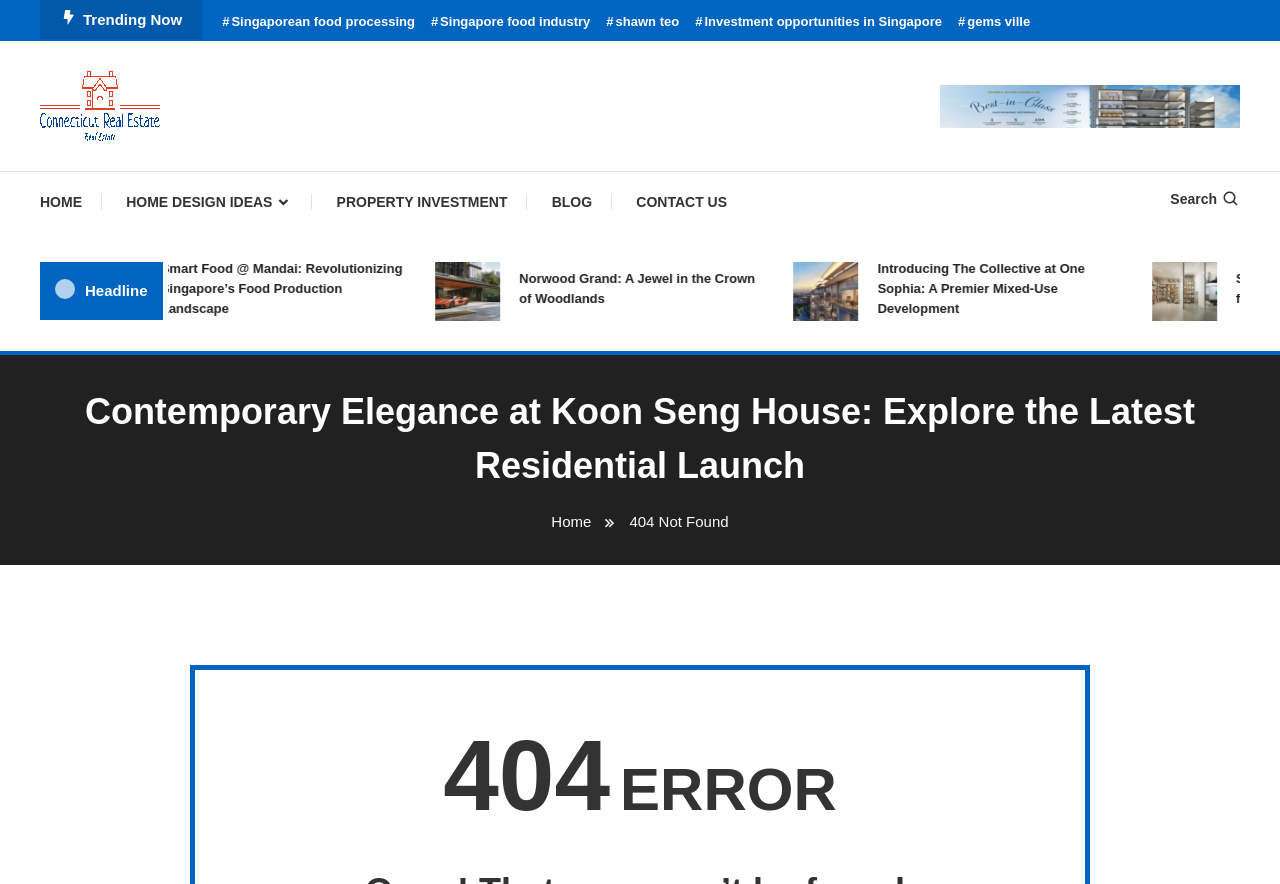Please identify the bounding box coordinates of the element that needs to be clicked to perform the following instruction: "Click on the 'HOME' link".

[0.031, 0.195, 0.08, 0.262]